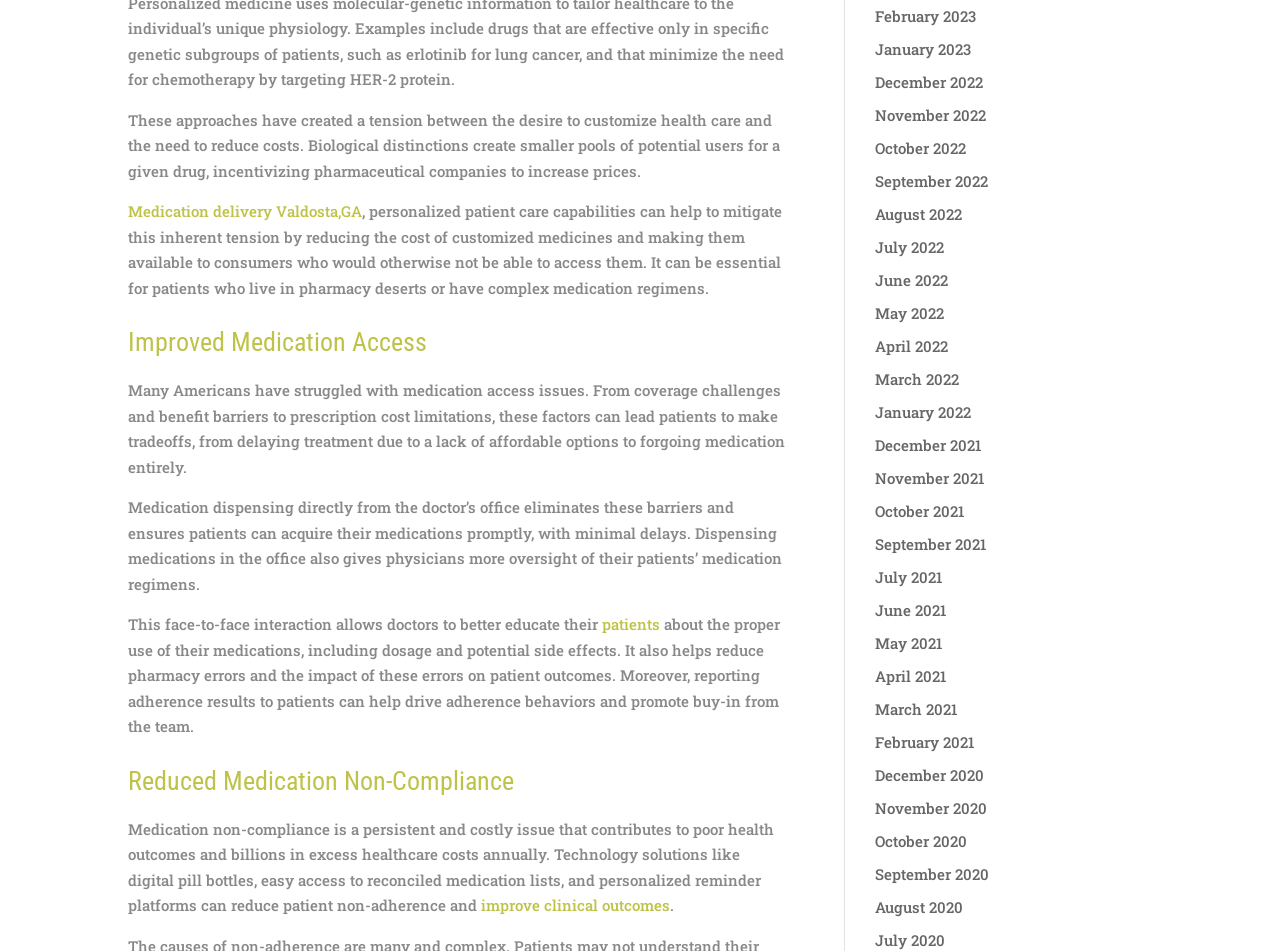Highlight the bounding box coordinates of the element you need to click to perform the following instruction: "Click on 'improve clinical outcomes'."

[0.376, 0.941, 0.523, 0.962]